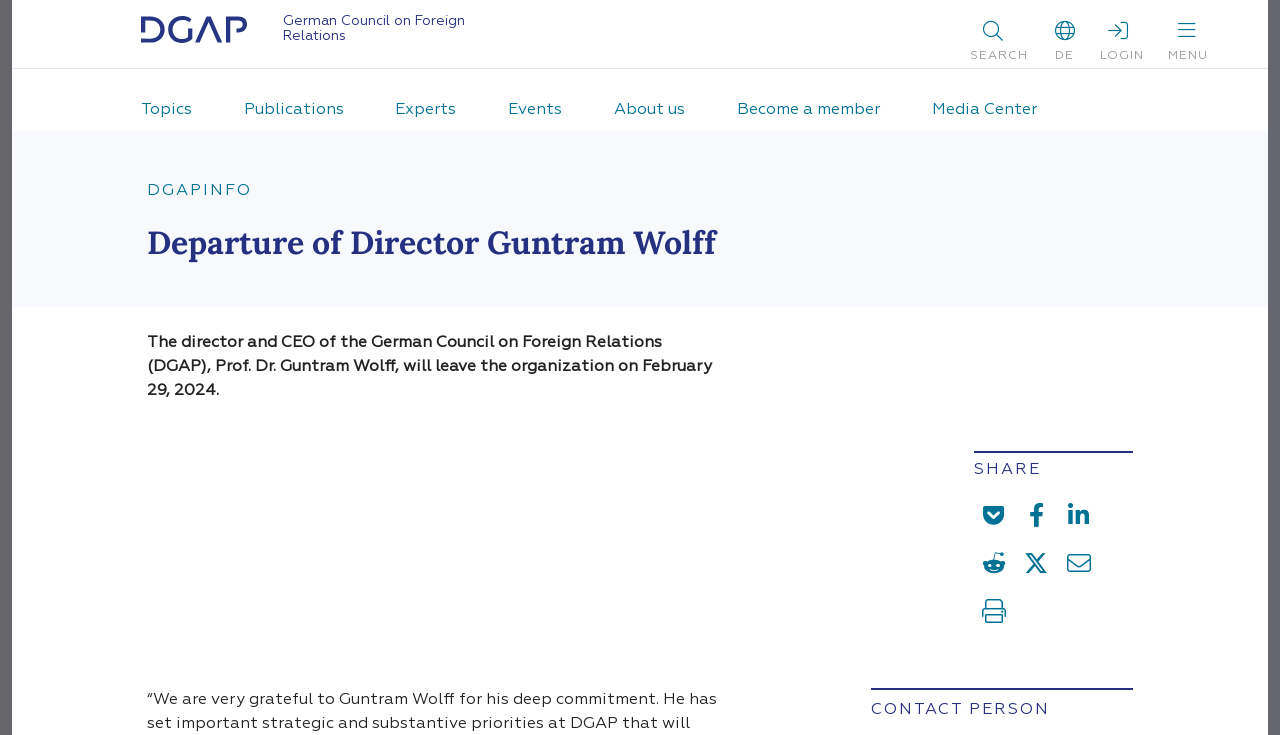Please answer the following question using a single word or phrase: 
What is the purpose of the 'Sitewide' search box?

To search the website